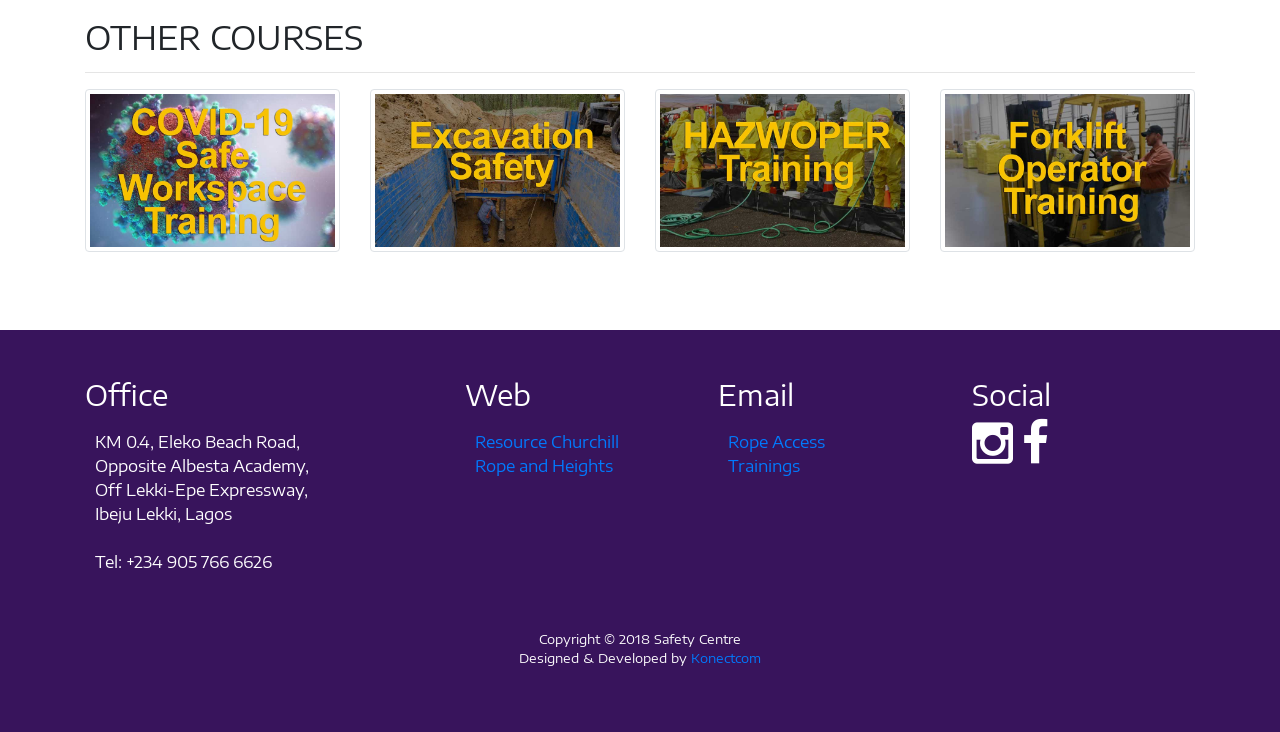Using the provided element description: "Rope and Heights", determine the bounding box coordinates of the corresponding UI element in the screenshot.

[0.371, 0.623, 0.479, 0.65]